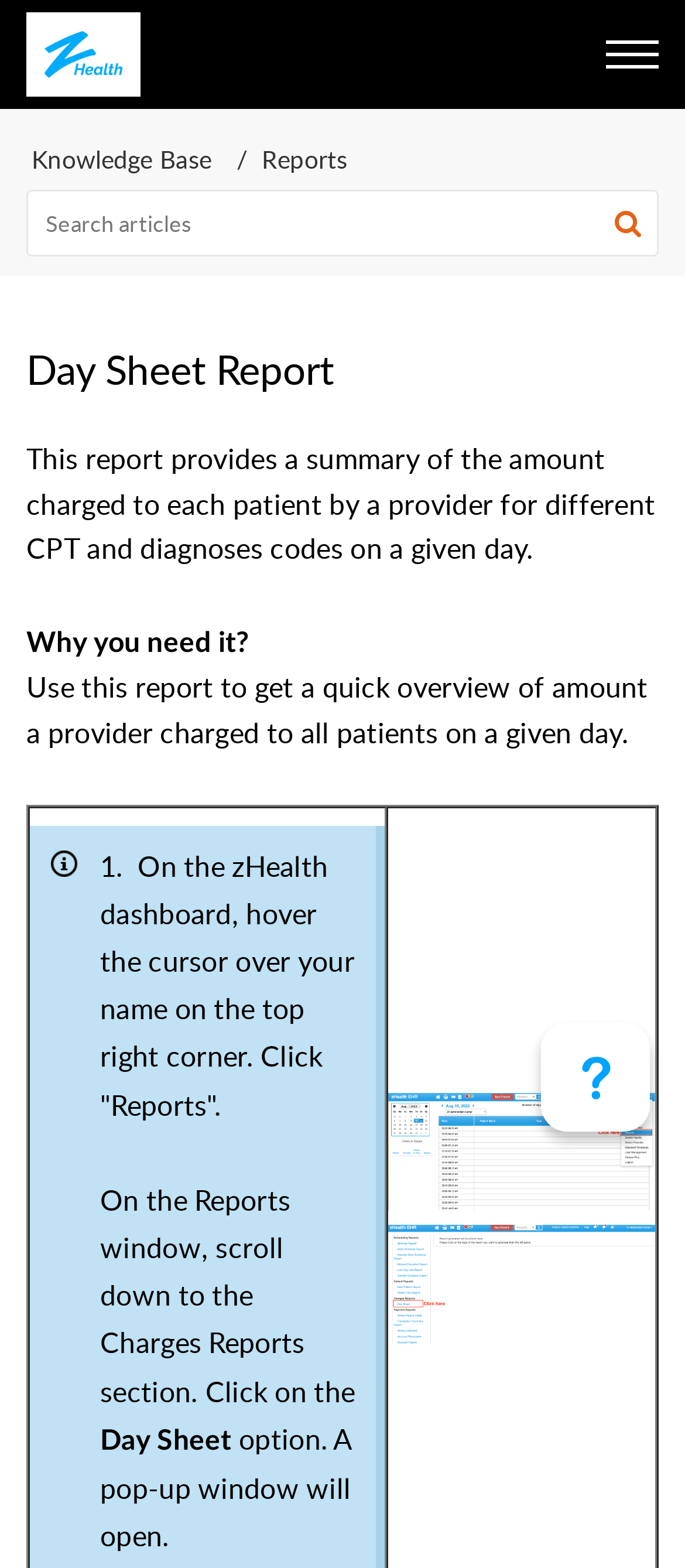Based on the element description: "(610) 840-0124", identify the bounding box coordinates for this UI element. The coordinates must be four float numbers between 0 and 1, listed as [left, top, right, bottom].

None